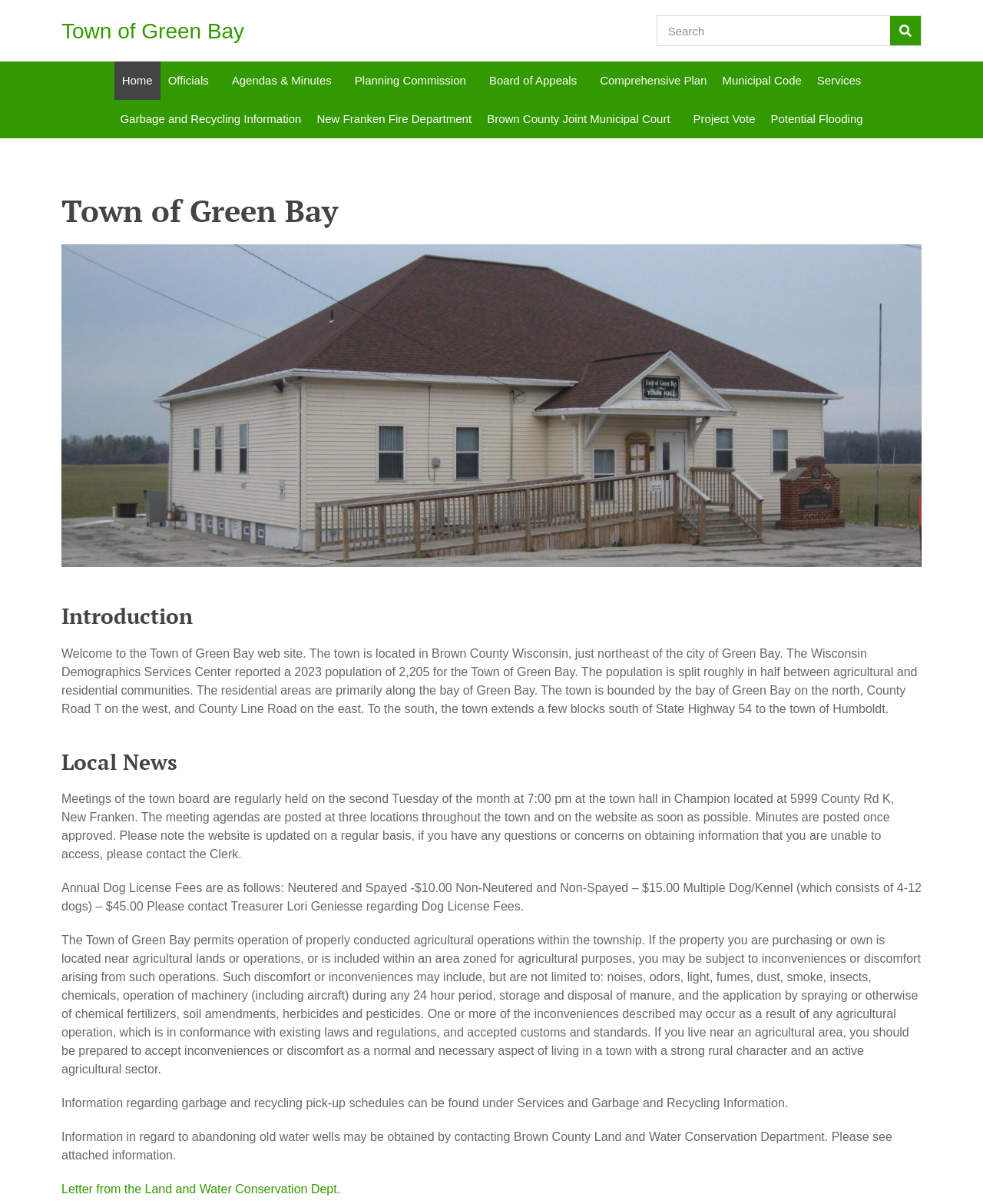Please determine the heading text of this webpage.

Town of Green Bay